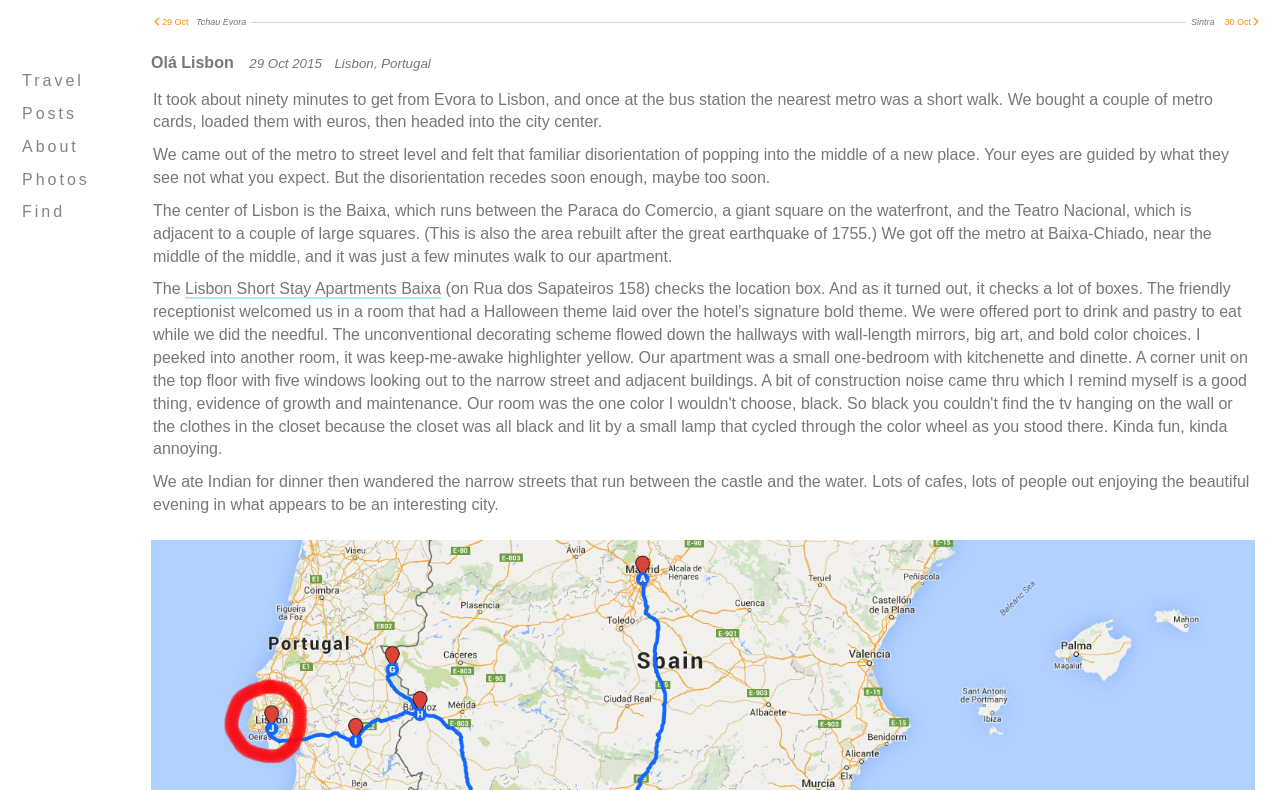Provide a short answer using a single word or phrase for the following question: 
What is the date of the post?

29 Oct